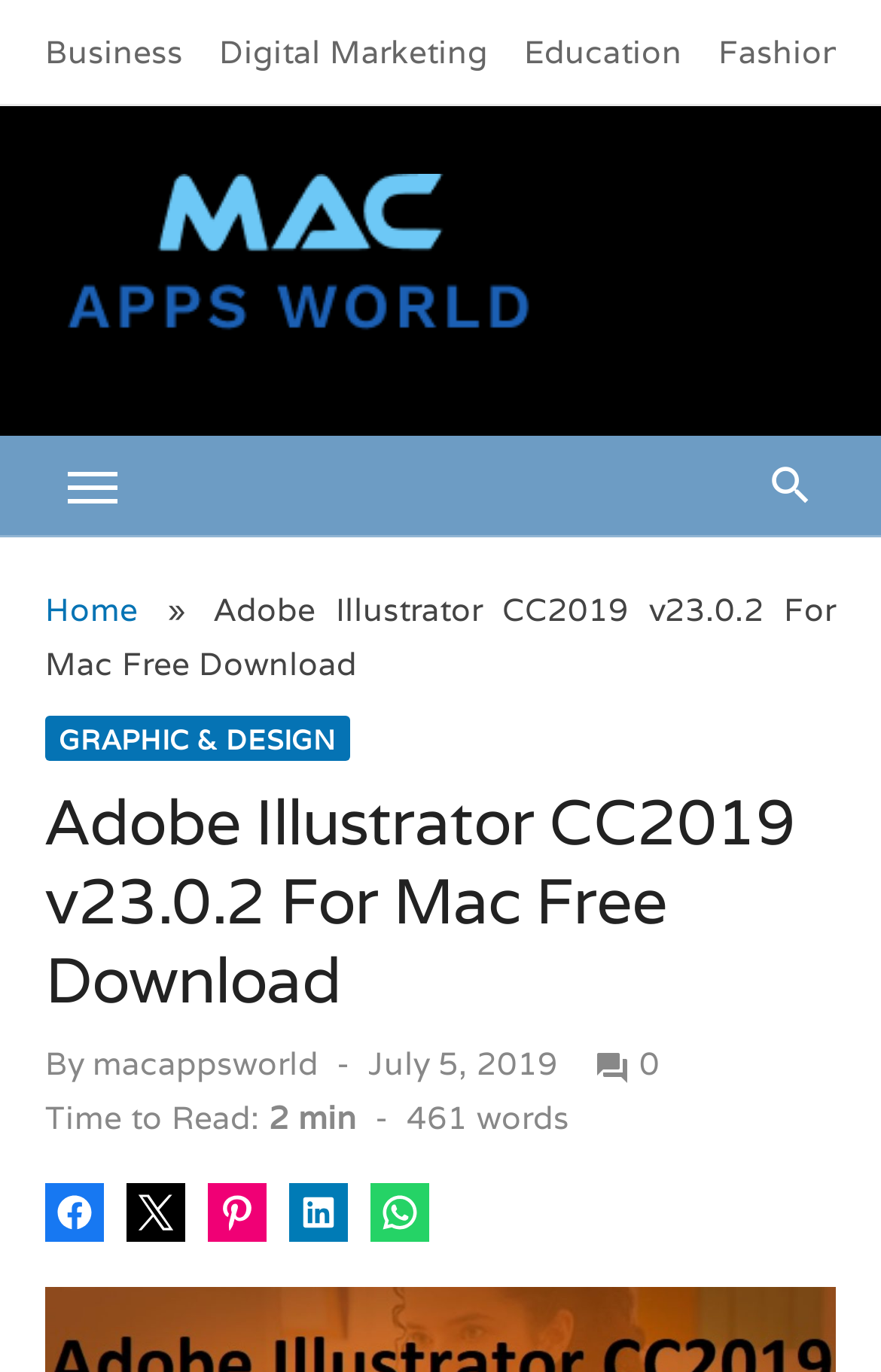Use a single word or phrase to answer the question:
What is the date of the post?

July 5, 2019